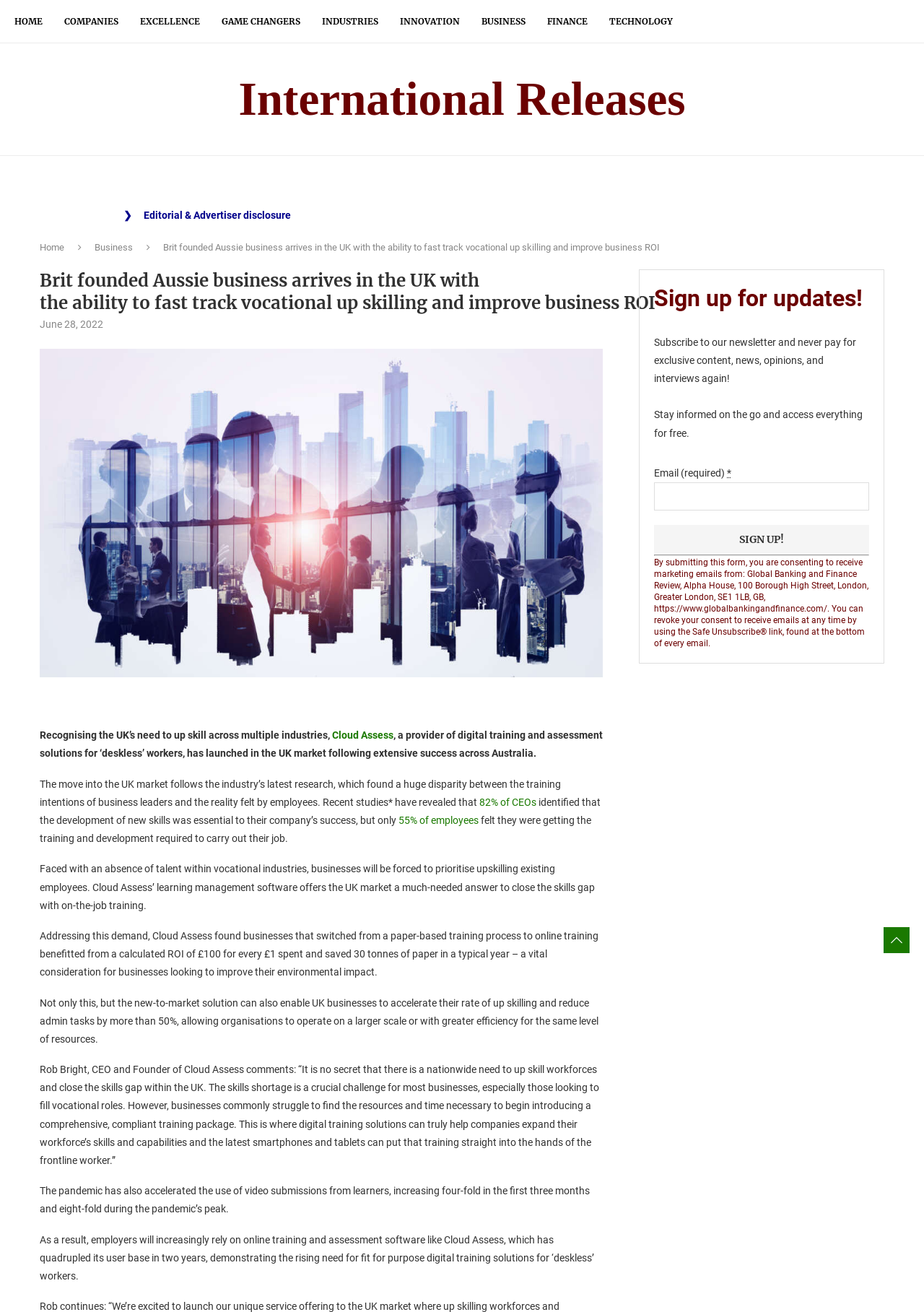Please determine the bounding box coordinates of the element to click on in order to accomplish the following task: "Click on the BUSINESS link". Ensure the coordinates are four float numbers ranging from 0 to 1, i.e., [left, top, right, bottom].

[0.521, 0.001, 0.569, 0.032]